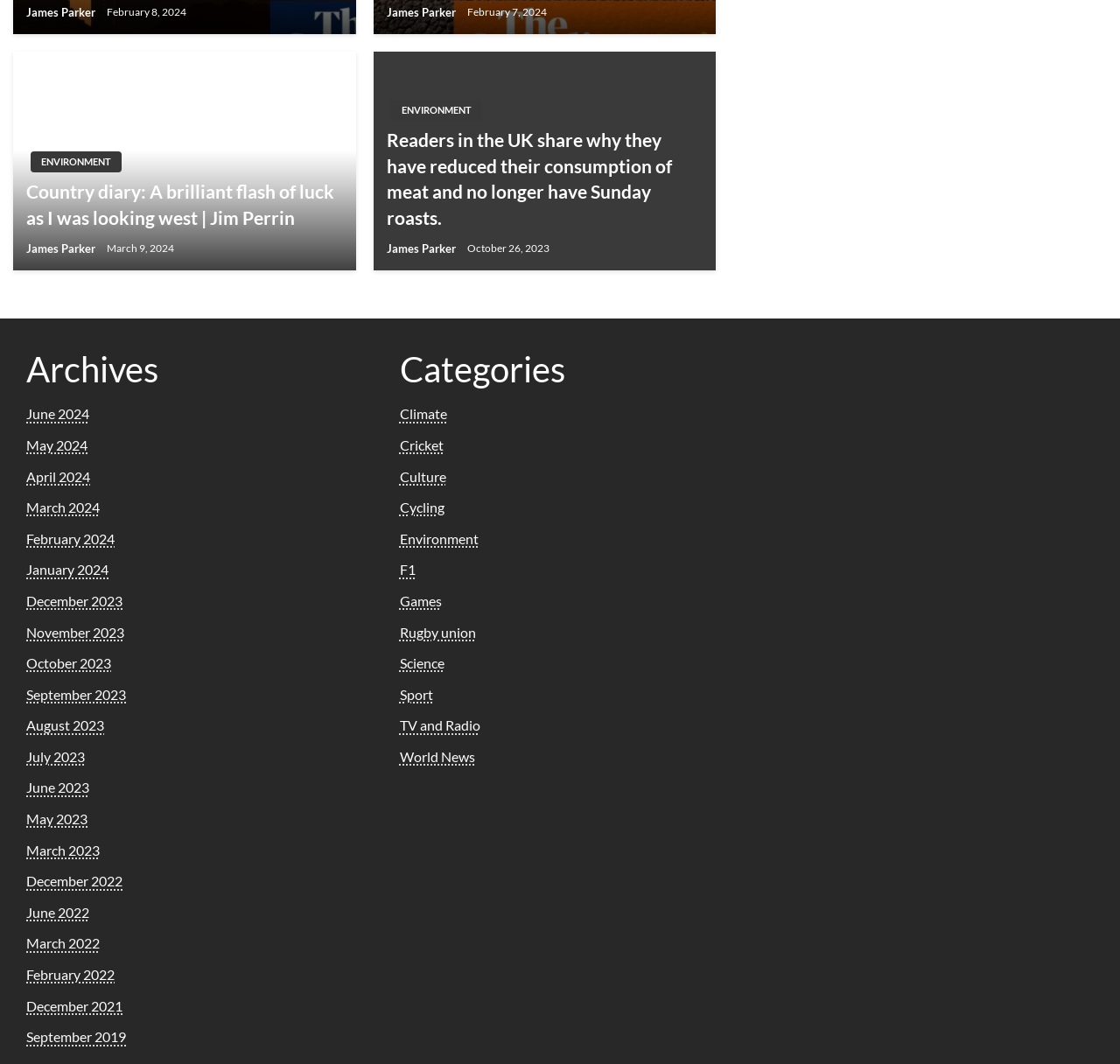Please identify the bounding box coordinates of the element I need to click to follow this instruction: "Explore the category 'Environment'".

[0.357, 0.498, 0.427, 0.514]